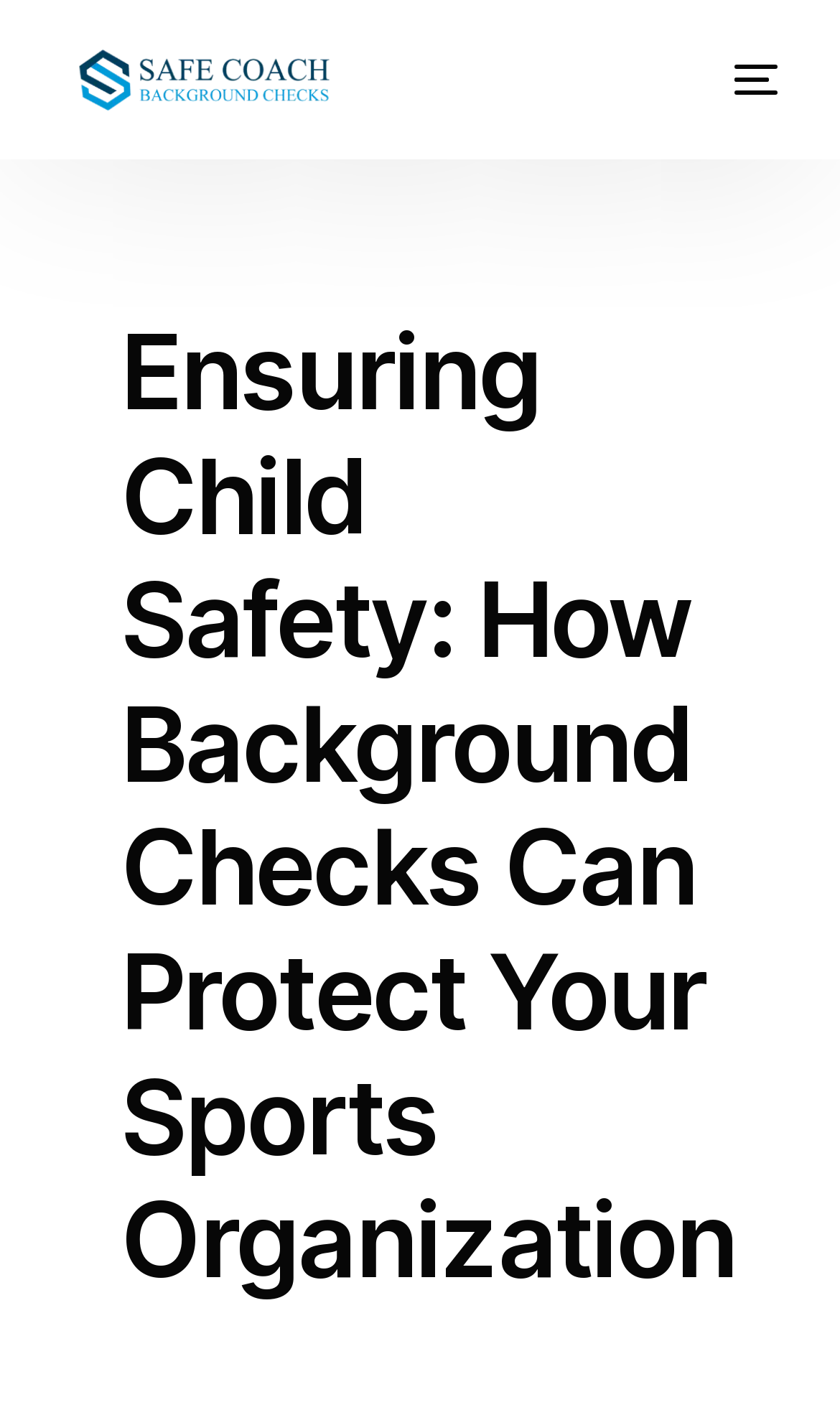Can you find the bounding box coordinates for the element that needs to be clicked to execute this instruction: "Learn about the pricing"? The coordinates should be given as four float numbers between 0 and 1, i.e., [left, top, right, bottom].

[0.05, 0.343, 0.95, 0.418]